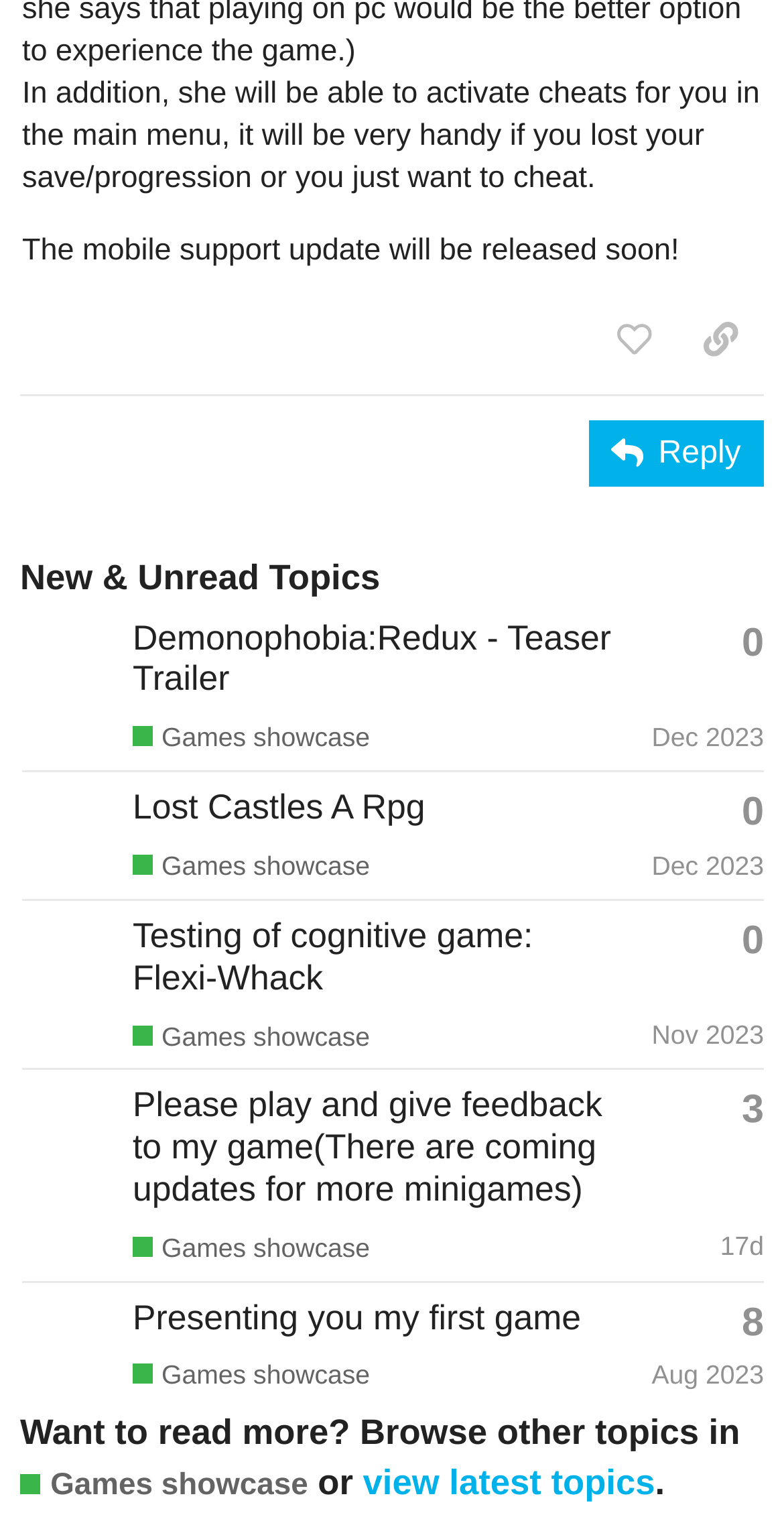What is the latest topic in Games showcase?
Please interpret the details in the image and answer the question thoroughly.

I looked at the first row in the table element with the heading 'New & Unread Topics', which represents the latest topic in Games showcase. The heading element in this row is 'Demonophobia:Redux - Teaser Trailer'.